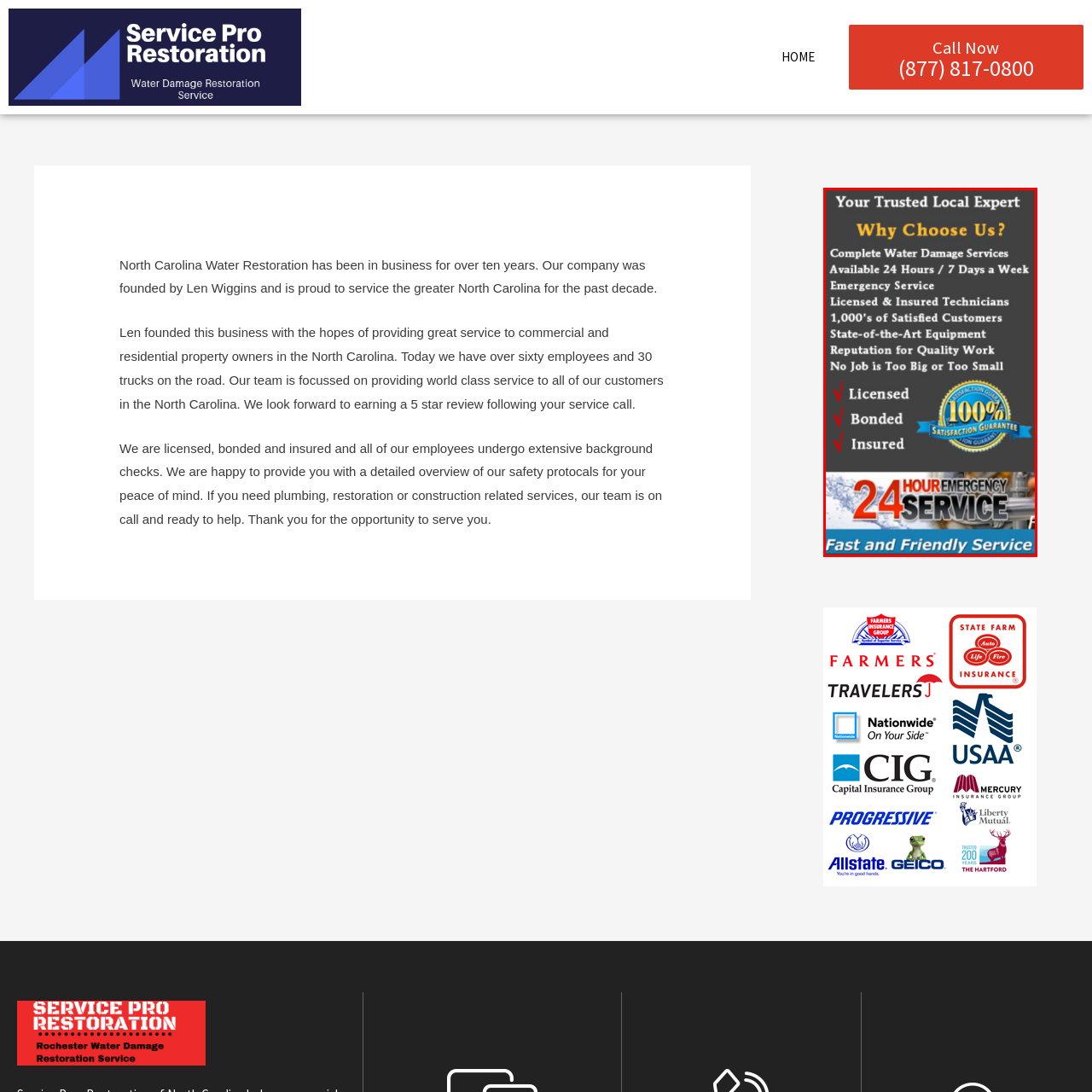Explain in detail what is happening within the highlighted red bounding box in the image.

The image showcases a promotional banner for a local water restoration service, emphasizing their expertise and customer-centric offerings. At the top, the phrase "Your Trusted Local Expert" captures the service's commitment to reliability. Below that, the key heading "Why Choose Us?" invites potential customers to learn about the company's features.

The banner lists several compelling advantages:

- **Complete Water Damage Services**: Highlighting their specialized offerings in water damage restoration.
- **Available 24 Hours / 7 Days a Week**: Underlining the company's commitment to being available at all times for emergencies.
- **Emergency Service**: Indicating readiness to address urgent situations.
- **Licensed & Insured Technicians**: Assuring customers of professional and responsible service.
- **1,000's of Satisfied Customers**: Suggesting a proven track record of customer satisfaction.
- **State-of-the-Art Equipment**: Highlighting the use of advanced technology in their services.
- **Reputation for Quality Work**: Emphasizing reliability and excellence in service.
- **No Job is Too Big or Too Small**: Indicating their willingness to handle projects of varying sizes.

The bottom of the banner reinforces trust with the words "Licensed," "Bonded," and "Insured," alongside a bold "100% SATISFACTION GUARANTEE" badge, symbolizing confidence in their service. The prominent "24 HOUR EMERGENCY SERVICE" statement ensures that potential clients recognize their readiness to assist at any hour, complemented by the tagline "Fast and Friendly Service," which highlights the team's approachability and efficiency.